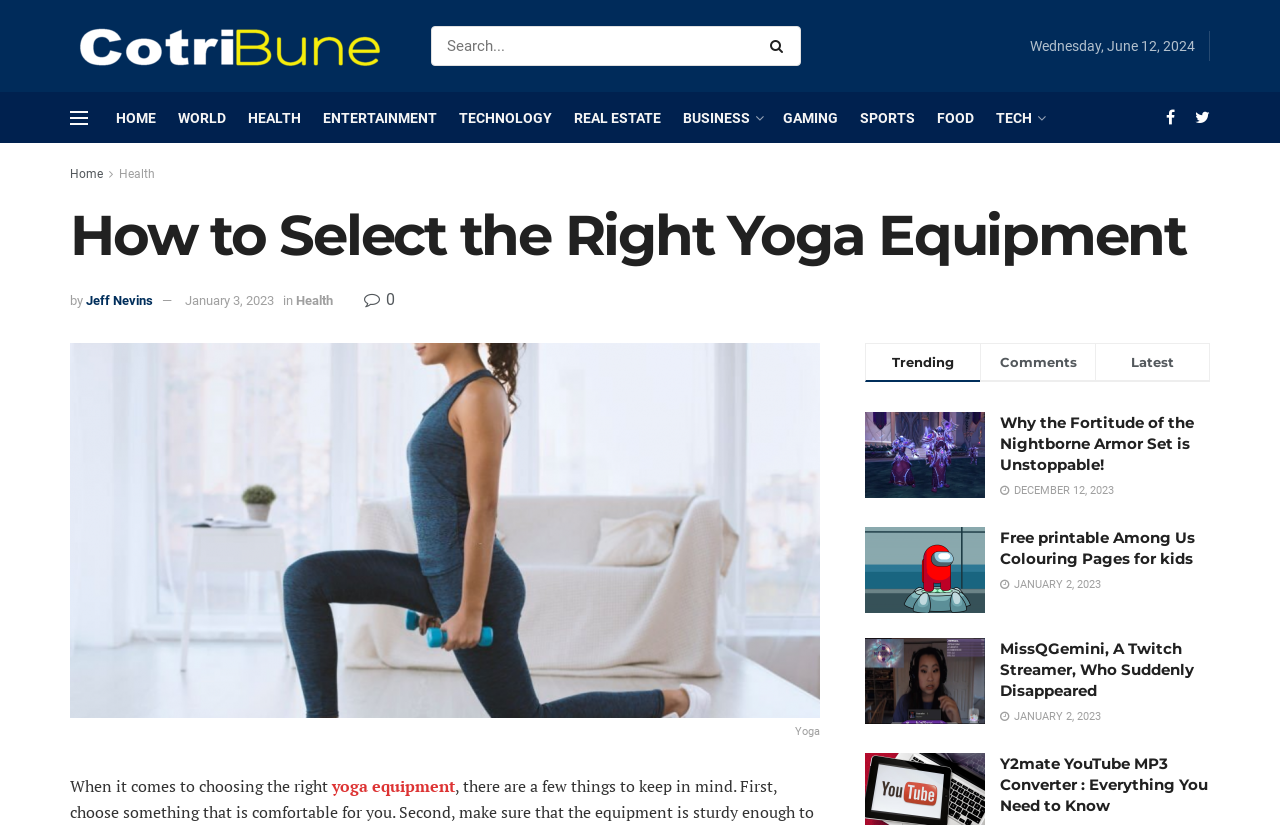Please identify the bounding box coordinates of the clickable area that will fulfill the following instruction: "Check the latest news". The coordinates should be in the format of four float numbers between 0 and 1, i.e., [left, top, right, bottom].

[0.884, 0.429, 0.917, 0.448]